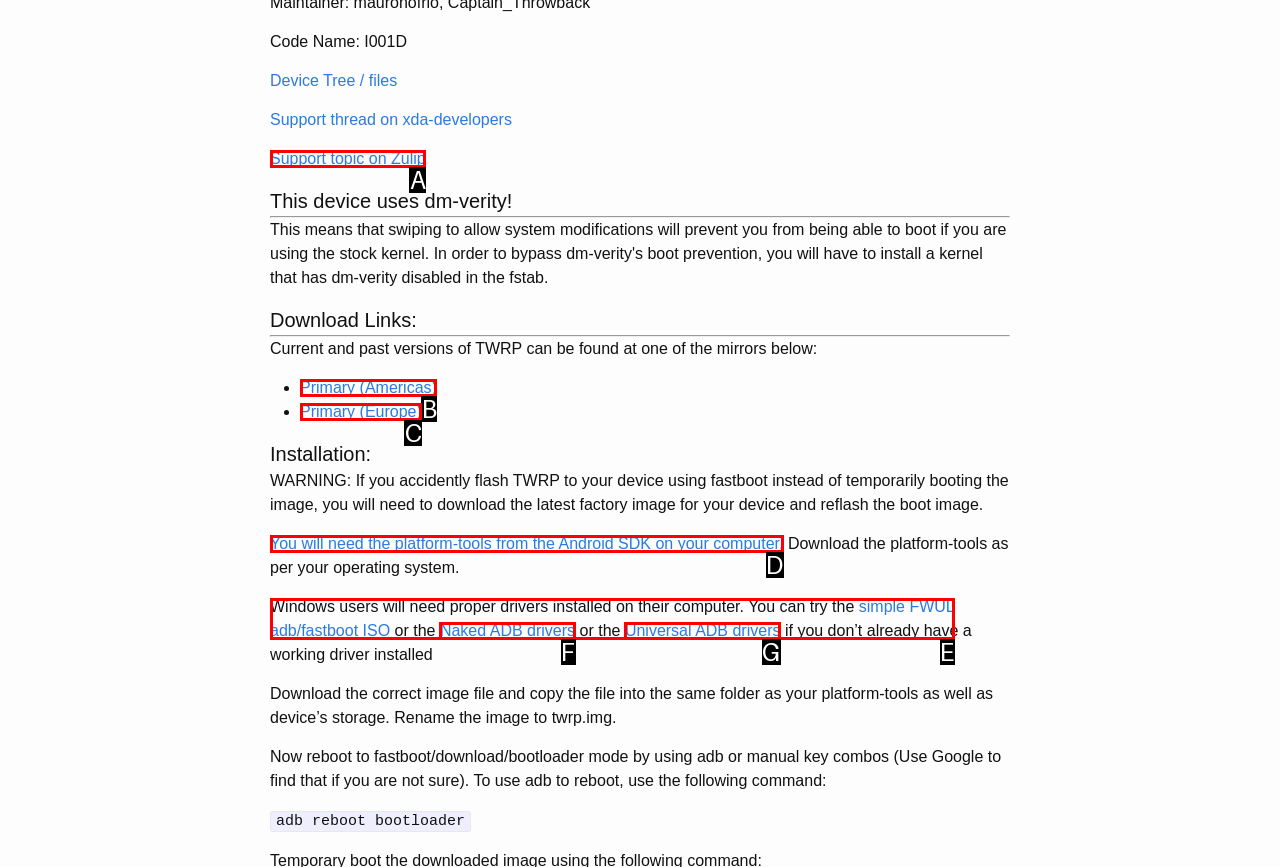Find the HTML element that corresponds to the description: Primary (Europe). Indicate your selection by the letter of the appropriate option.

C